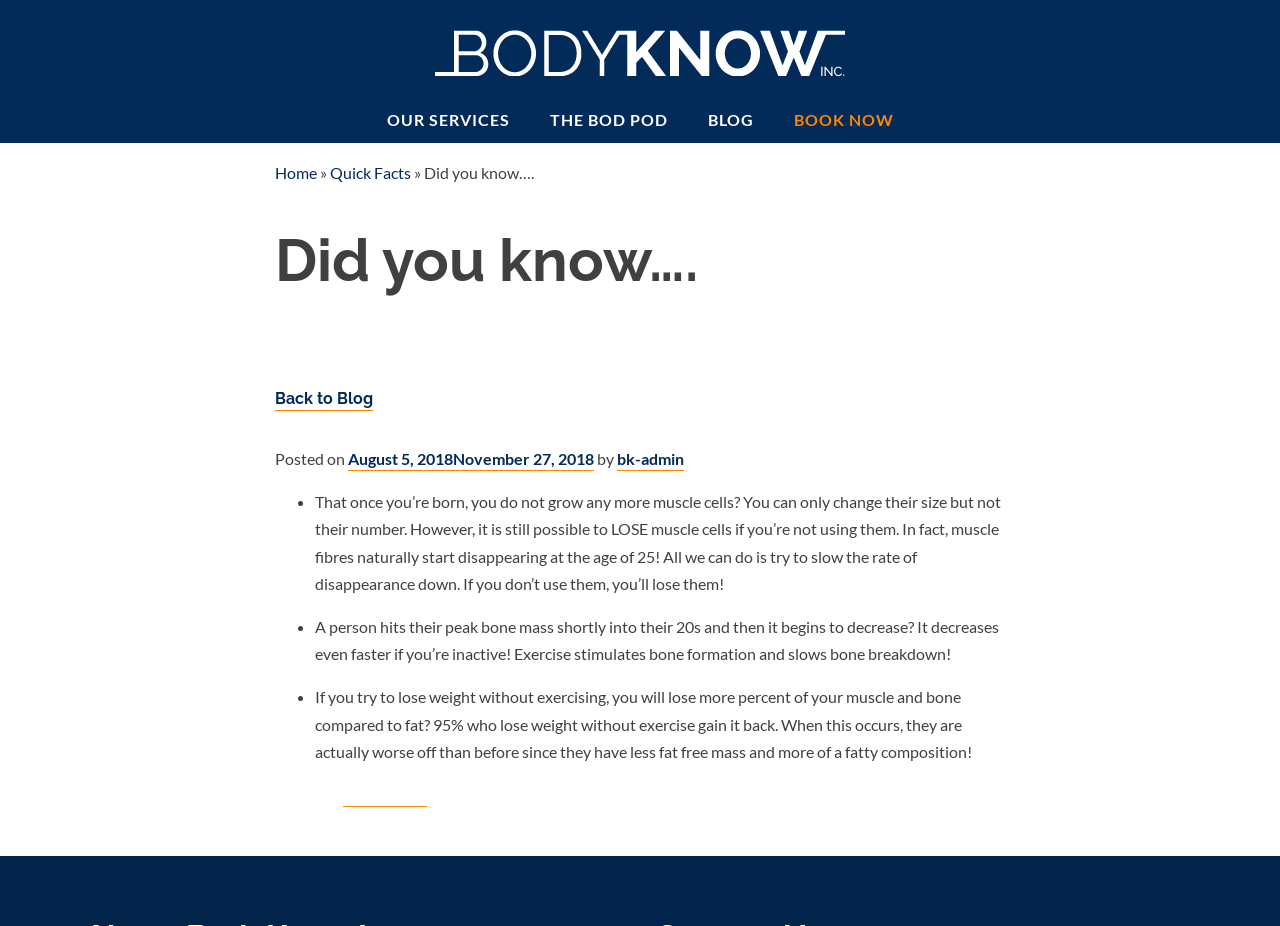Locate the bounding box coordinates of the clickable area needed to fulfill the instruction: "Learn more about 'Quick Facts'".

[0.258, 0.176, 0.321, 0.197]